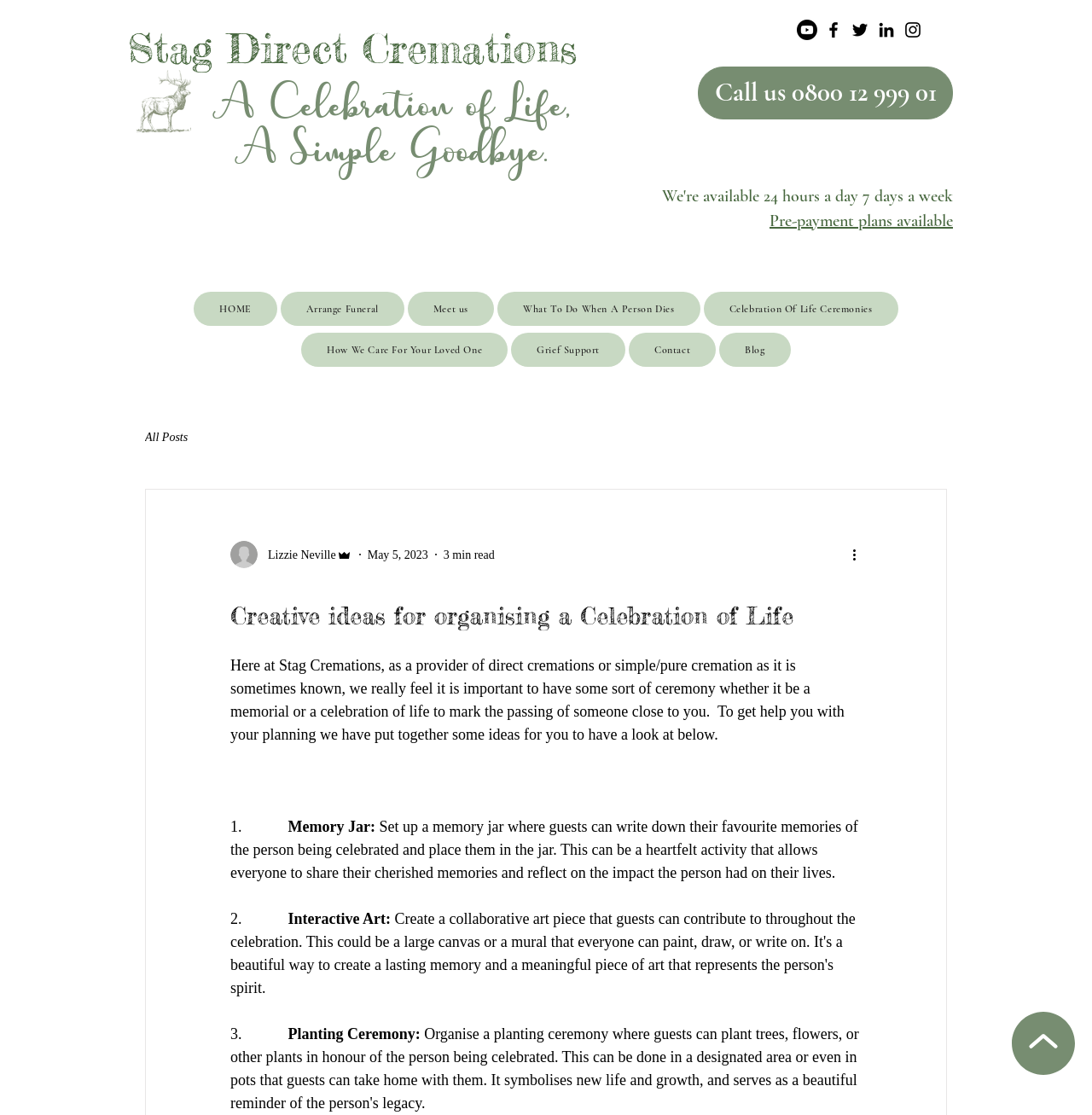Give a one-word or one-phrase response to the question: 
What is the phone number to call for assistance?

0800 12 999 01